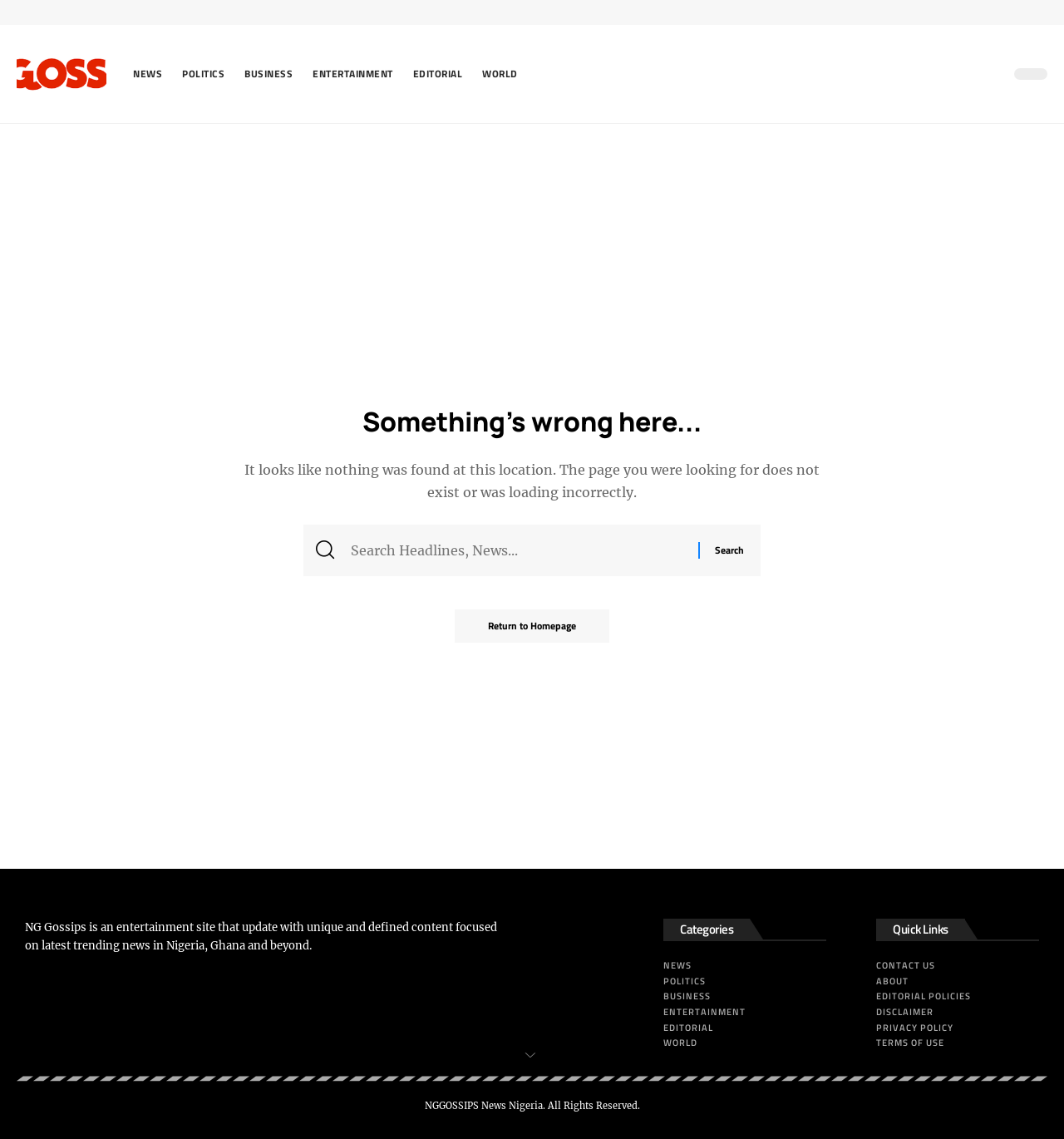What is the text of the main error message? Look at the image and give a one-word or short phrase answer.

It looks like nothing was found at this location.